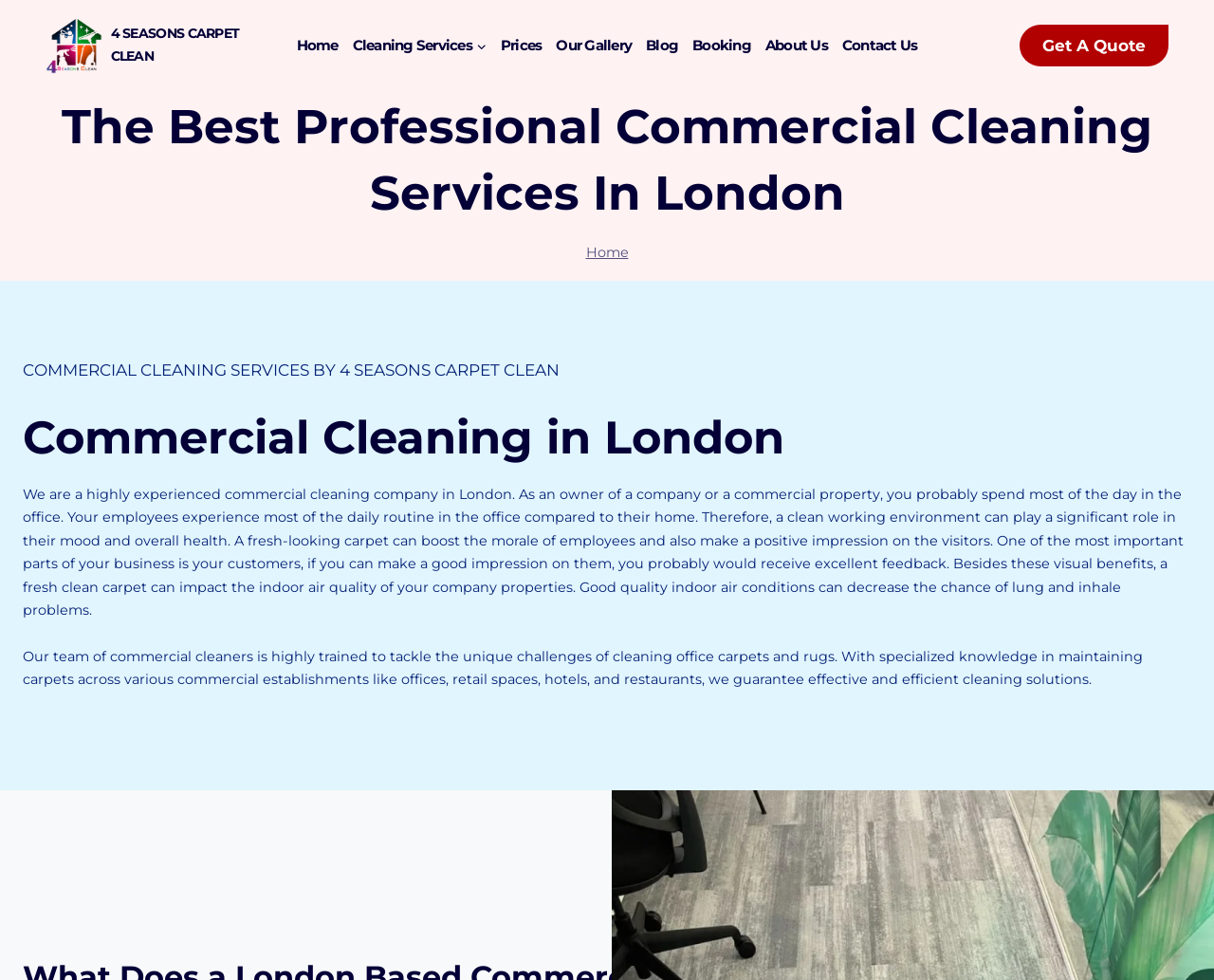Please locate the bounding box coordinates of the element that should be clicked to achieve the given instruction: "Read about 'Commercial Cleaning in London'".

[0.019, 0.423, 0.981, 0.493]